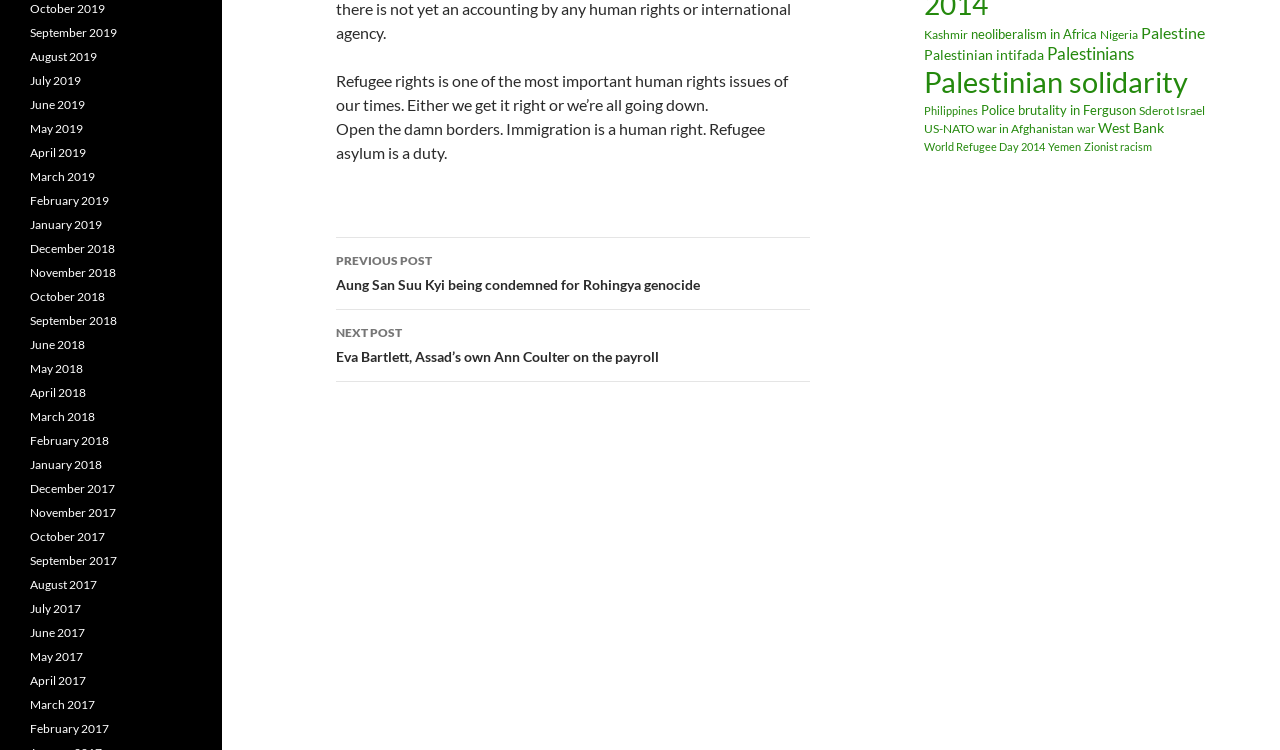Given the following UI element description: "Palestine", find the bounding box coordinates in the webpage screenshot.

[0.891, 0.032, 0.941, 0.056]